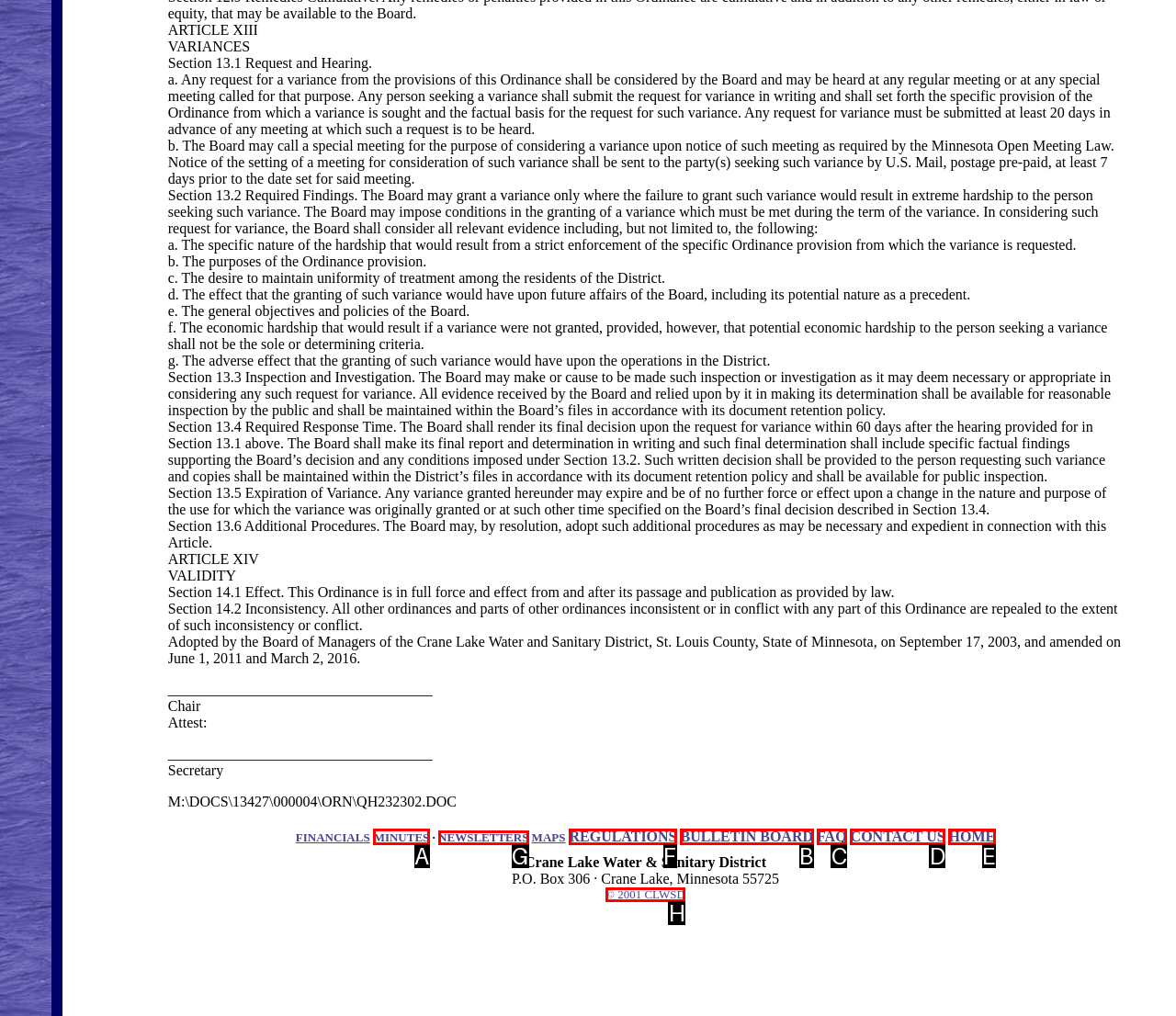Determine the letter of the element to click to accomplish this task: View REGULATIONS. Respond with the letter.

F